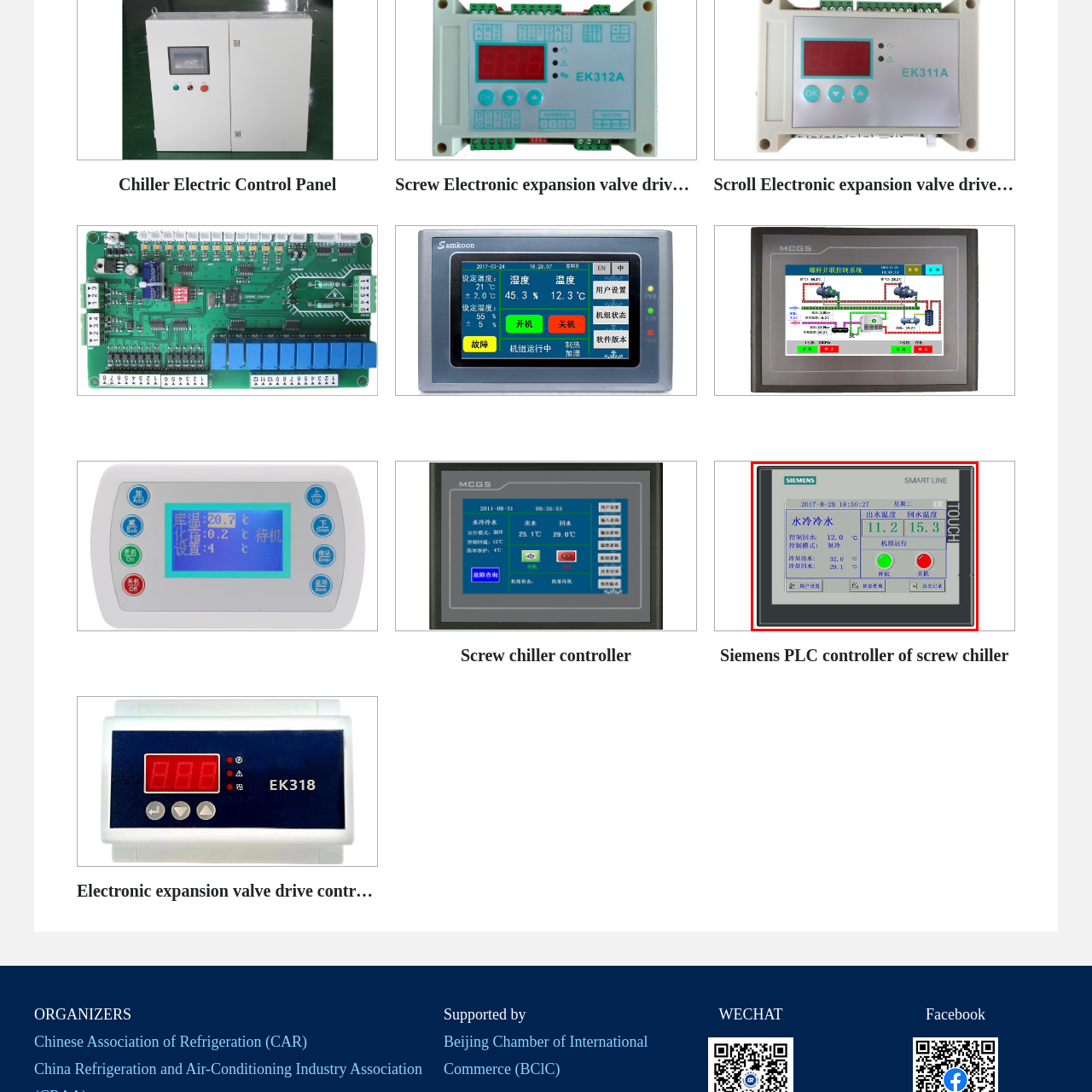Describe extensively the image content marked by the red bounding box.

The image depicts a Siemens PLC controller for a screw chiller, showcasing a digital touch screen interface designed for monitoring and controlling refrigeration systems. The interface displays vital parameters, including:

- Date and time: August 29, 2017, at 18:30:27.
- Temperature readings: The output water temperature is 11.2 °C, while the returning water temperature is 15.3 °C.
- System status indicators: Two prominent buttons—green for activation (机运行) and red for shutdown (关机)—allow users to easily control the operation of the chiller.
- Additional information includes system settings such as the ambient temperature at 12.0 °C, water flow rate at 32.0 L/min, and the current pressure at 91.7 kPa.

The interface is user-friendly, presenting clear, organized data that assists operators in efficiently managing the cooling system. The text is primarily in Chinese, indicating the device is tailored for users in regions where Chinese is the primary language.